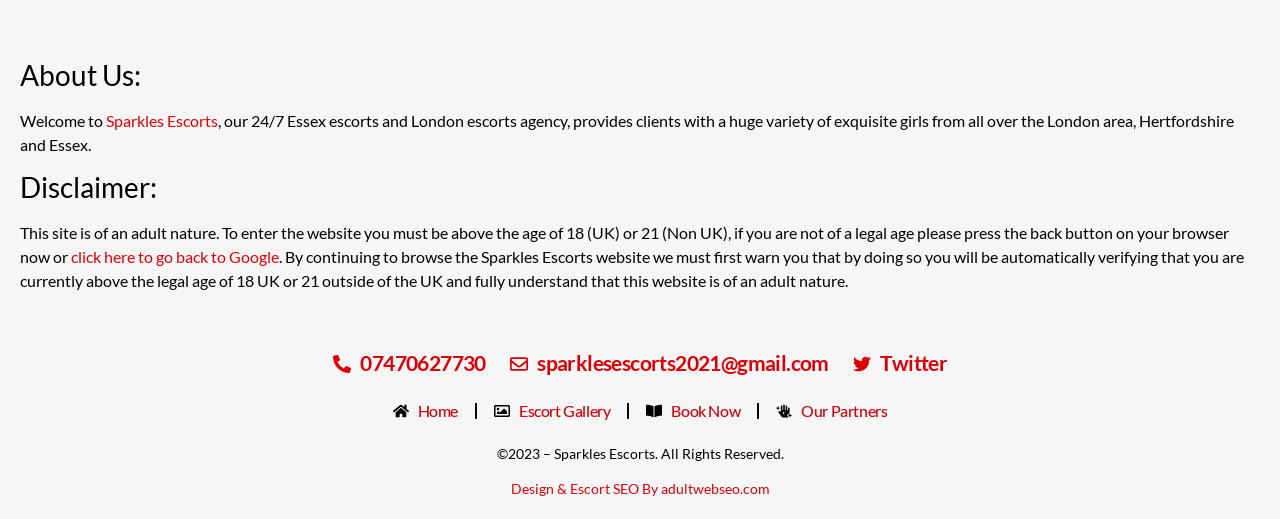Locate the bounding box coordinates of the clickable element to fulfill the following instruction: "check the Twitter profile". Provide the coordinates as four float numbers between 0 and 1 in the format [left, top, right, bottom].

[0.666, 0.168, 0.74, 0.228]